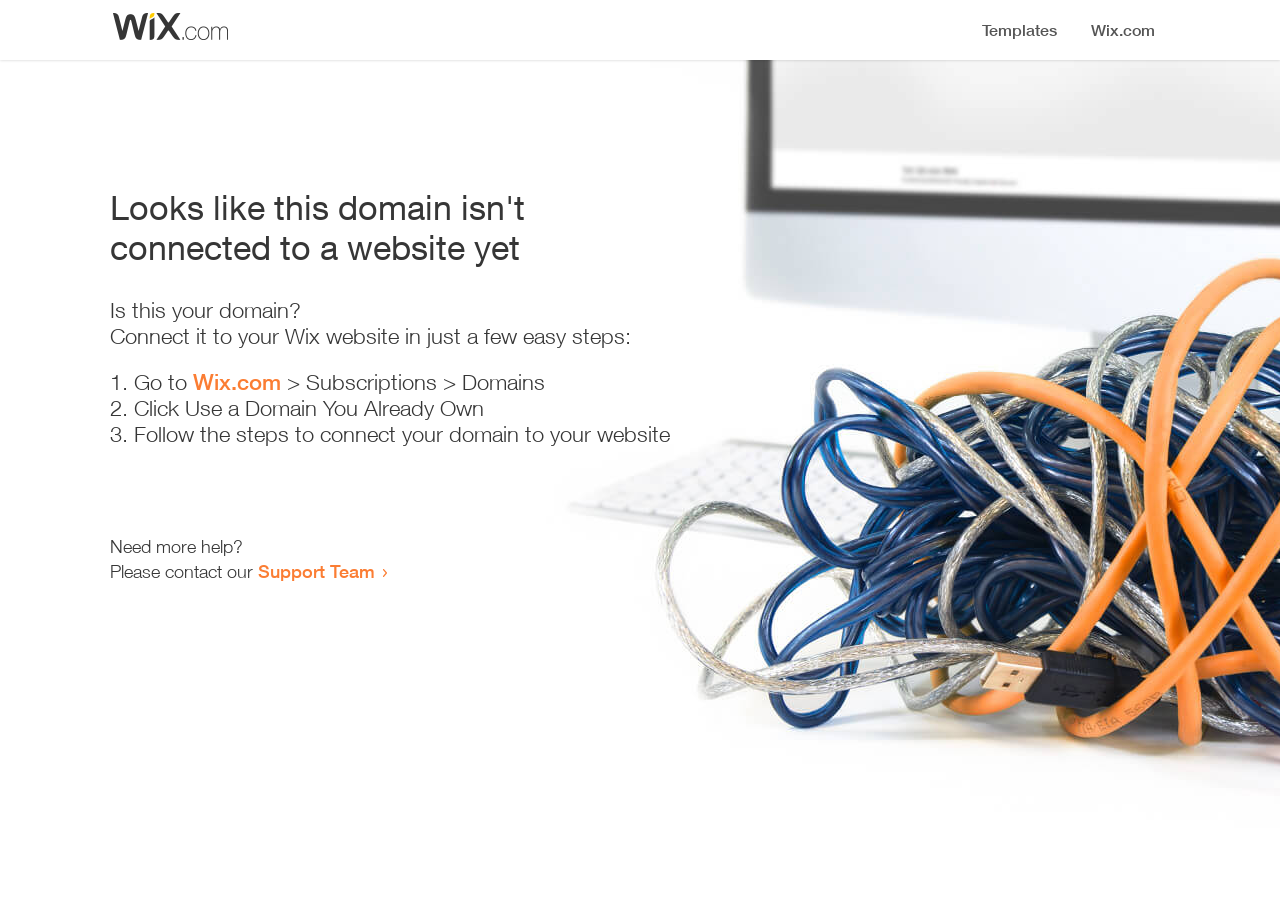Please identify and generate the text content of the webpage's main heading.

Looks like this domain isn't
connected to a website yet